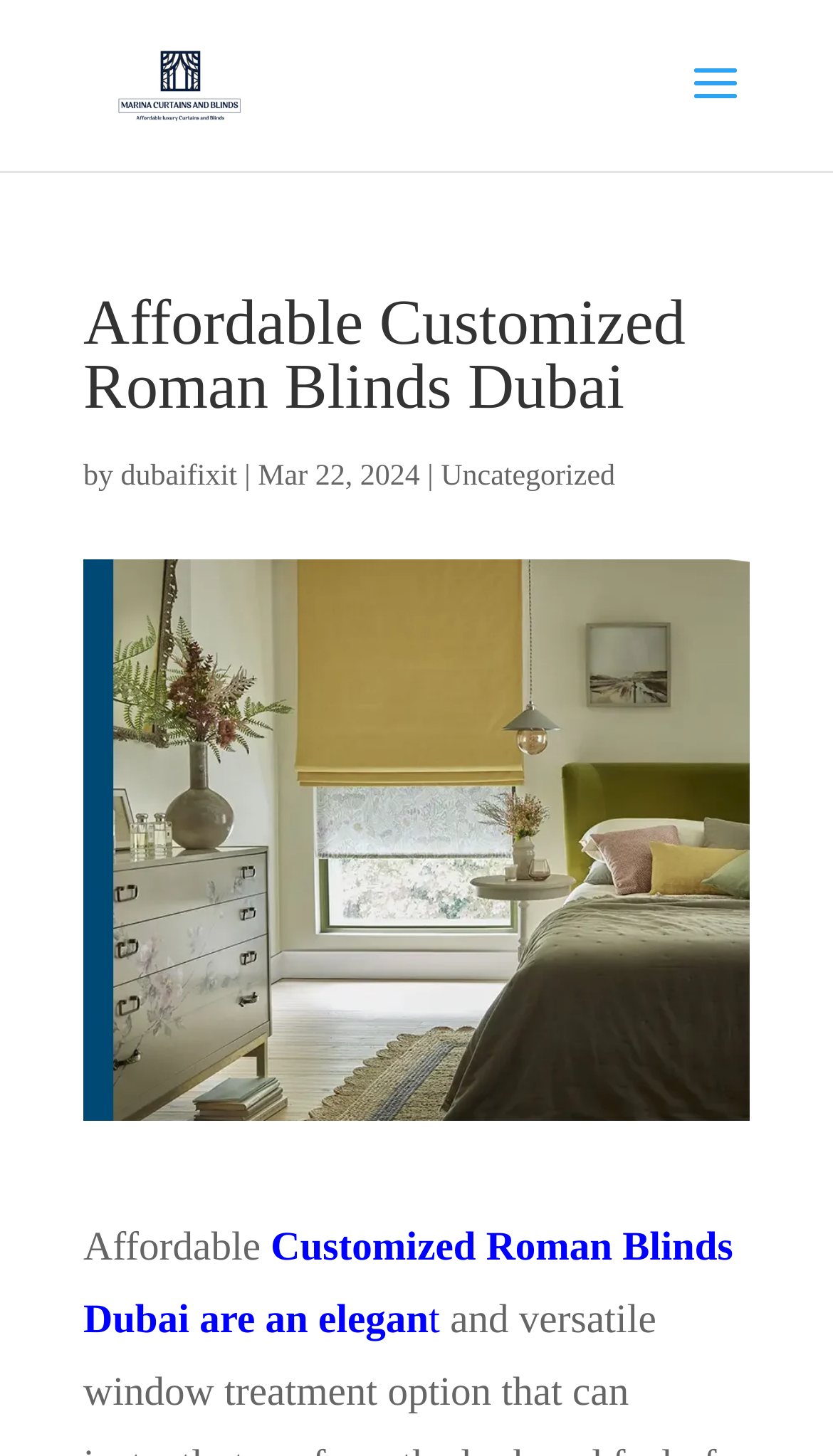Based on the element description: "Uncategorized", identify the bounding box coordinates for this UI element. The coordinates must be four float numbers between 0 and 1, listed as [left, top, right, bottom].

[0.529, 0.317, 0.739, 0.339]